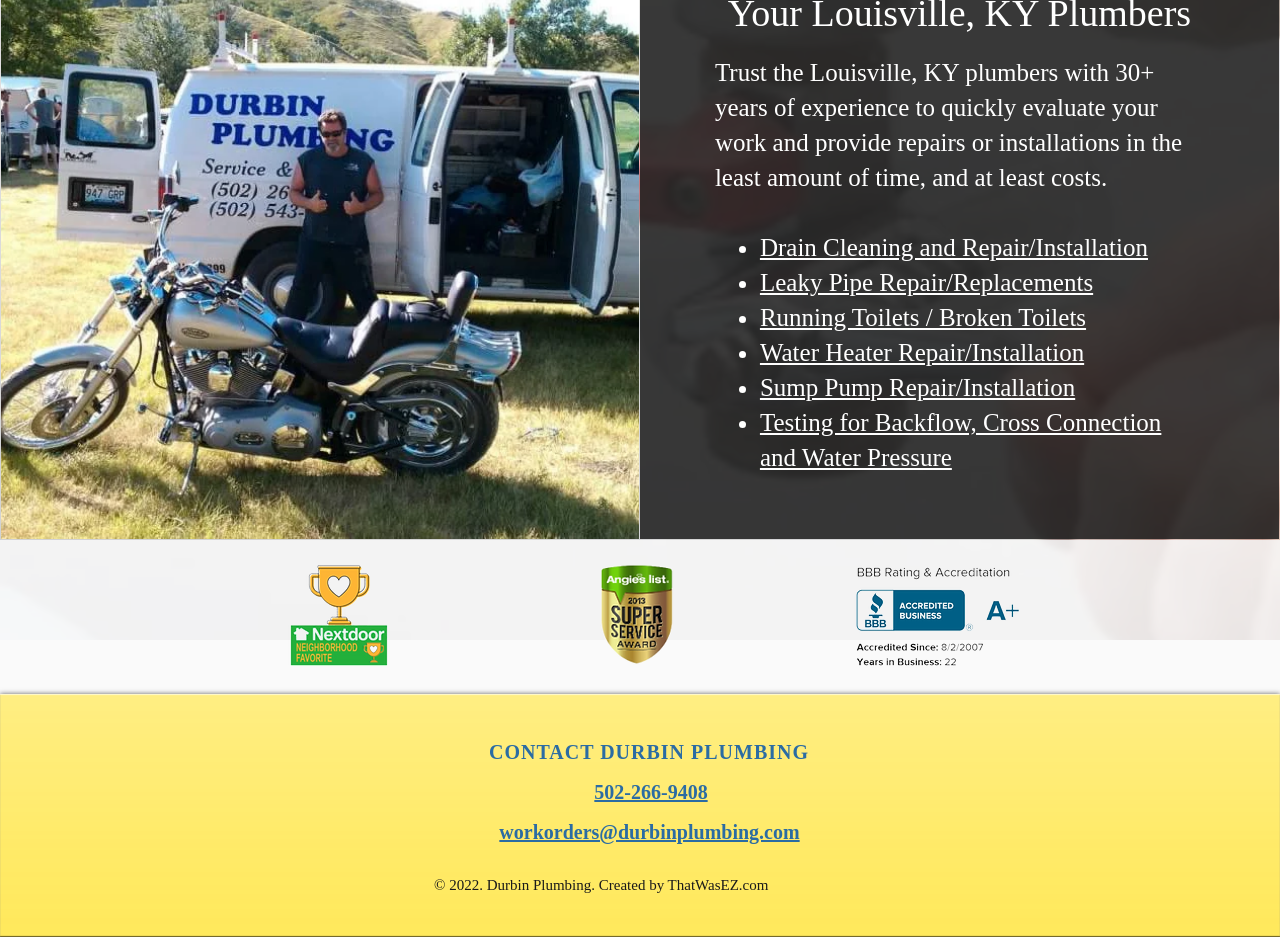Locate the bounding box of the UI element based on this description: "workorders@durbinplumbing.com". Provide four float numbers between 0 and 1 as [left, top, right, bottom].

[0.39, 0.876, 0.625, 0.9]